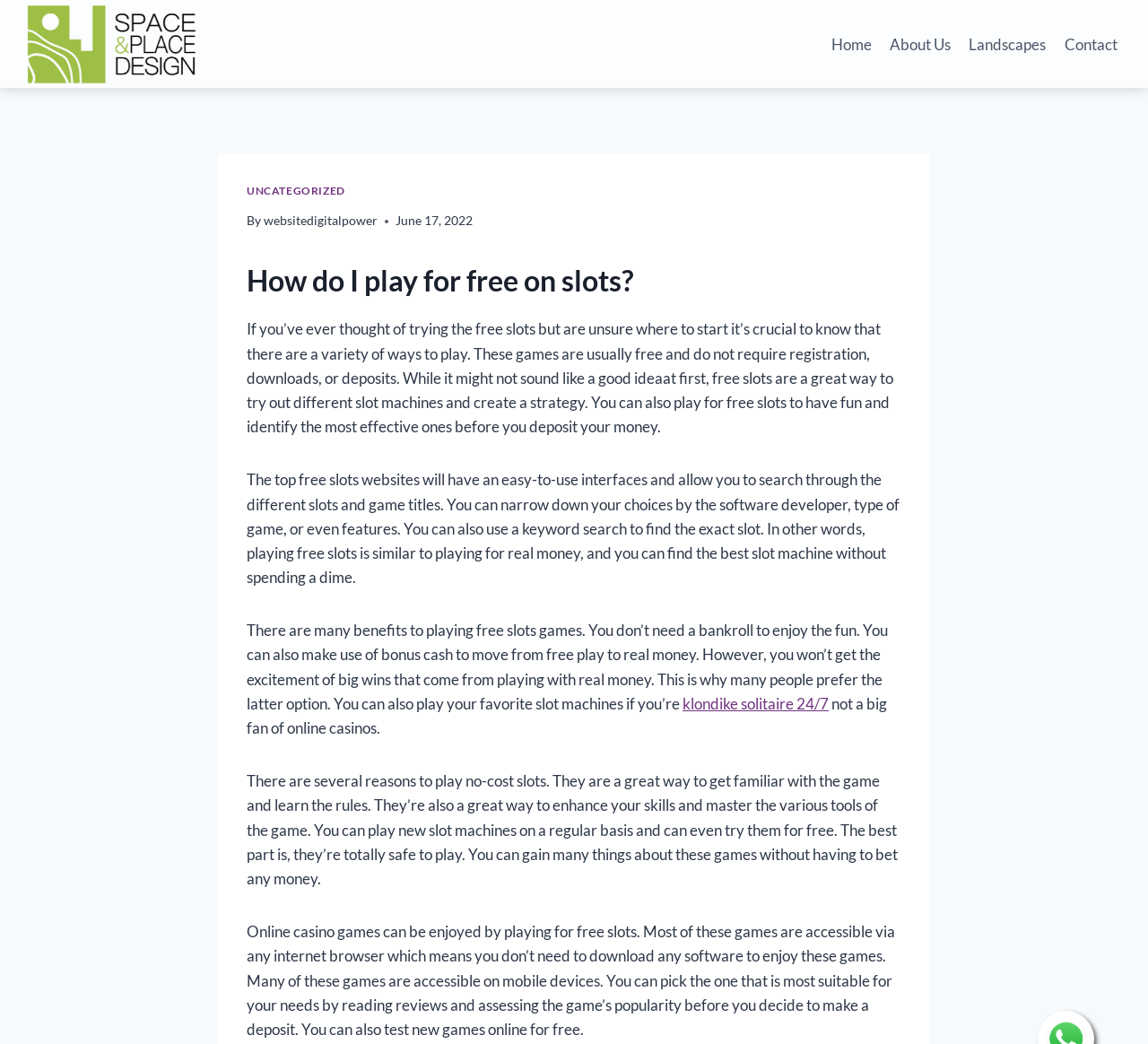Construct a thorough caption encompassing all aspects of the webpage.

The webpage appears to be an article about playing free slots online. At the top left corner, there is a logo of "spaceandplacedesign.co.uk" which is also a clickable link. To the right of the logo, there is a primary navigation menu with links to "Home", "About Us", "Landscapes", and "Contact".

Below the navigation menu, there is a header section with a link to "UNCATEGORIZED" and a timestamp "June 17, 2022". The main content of the article starts with a heading "How do I play for free on slots?" followed by several paragraphs of text. The text explains the benefits of playing free slots, such as trying out different slot machines, creating a strategy, and having fun without spending money.

The article also mentions that top free slots websites have easy-to-use interfaces, allowing users to search for specific slots and game titles. Additionally, it highlights the advantages of playing free slots, including not needing a bankroll, being able to use bonus cash, and being able to play favorite slot machines.

There are also some links embedded within the text, including "klondike solitaire 24/7" and "websitedigitalpower". The article concludes with a summary of the benefits of playing free slots, including getting familiar with the game, enhancing skills, and trying out new slot machines without betting any money.